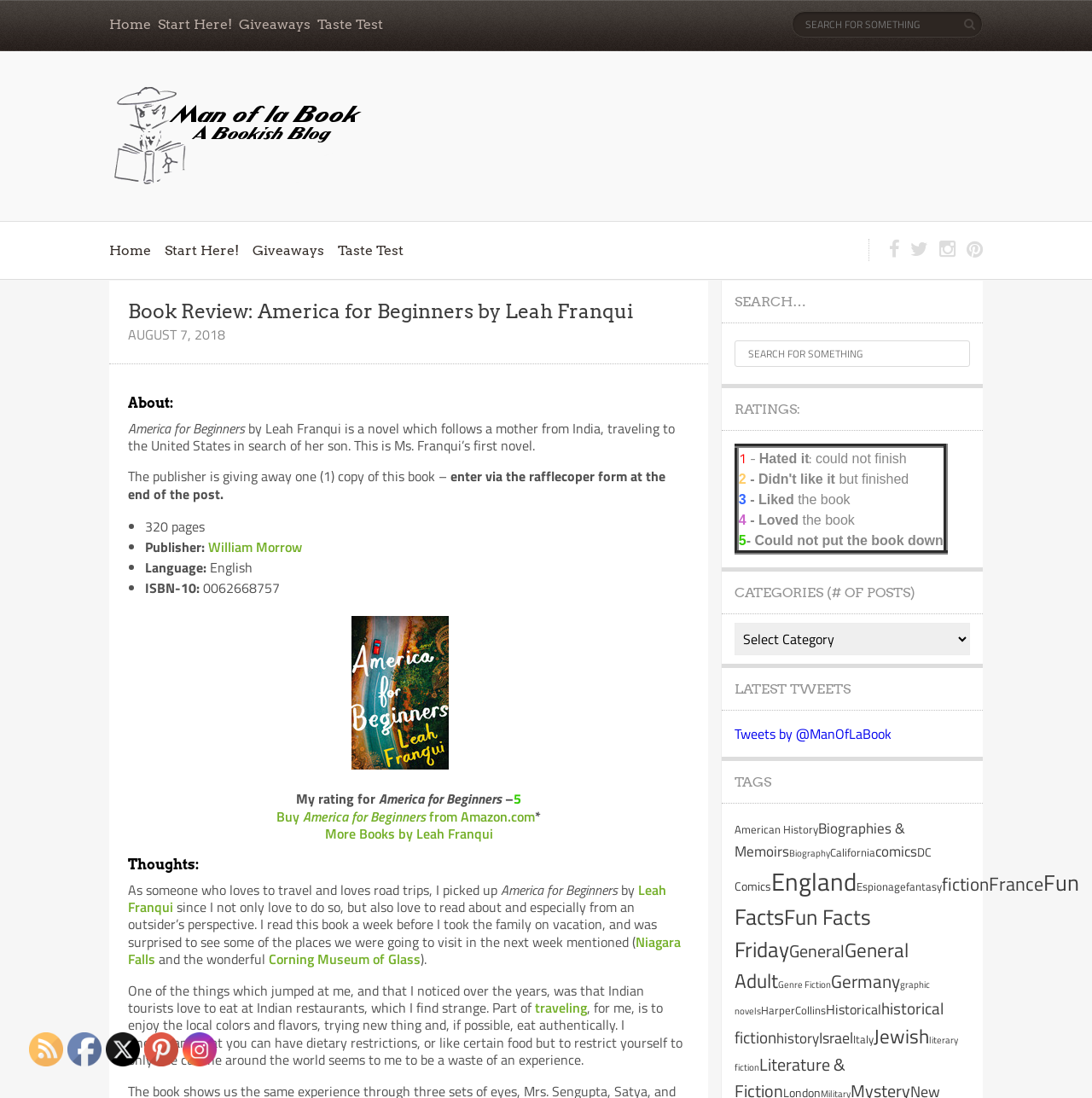Bounding box coordinates are to be given in the format (top-left x, top-left y, bottom-right x, bottom-right y). All values must be floating point numbers between 0 and 1. Provide the bounding box coordinate for the UI element described as: name="s" placeholder="Search for something"

[0.672, 0.31, 0.888, 0.334]